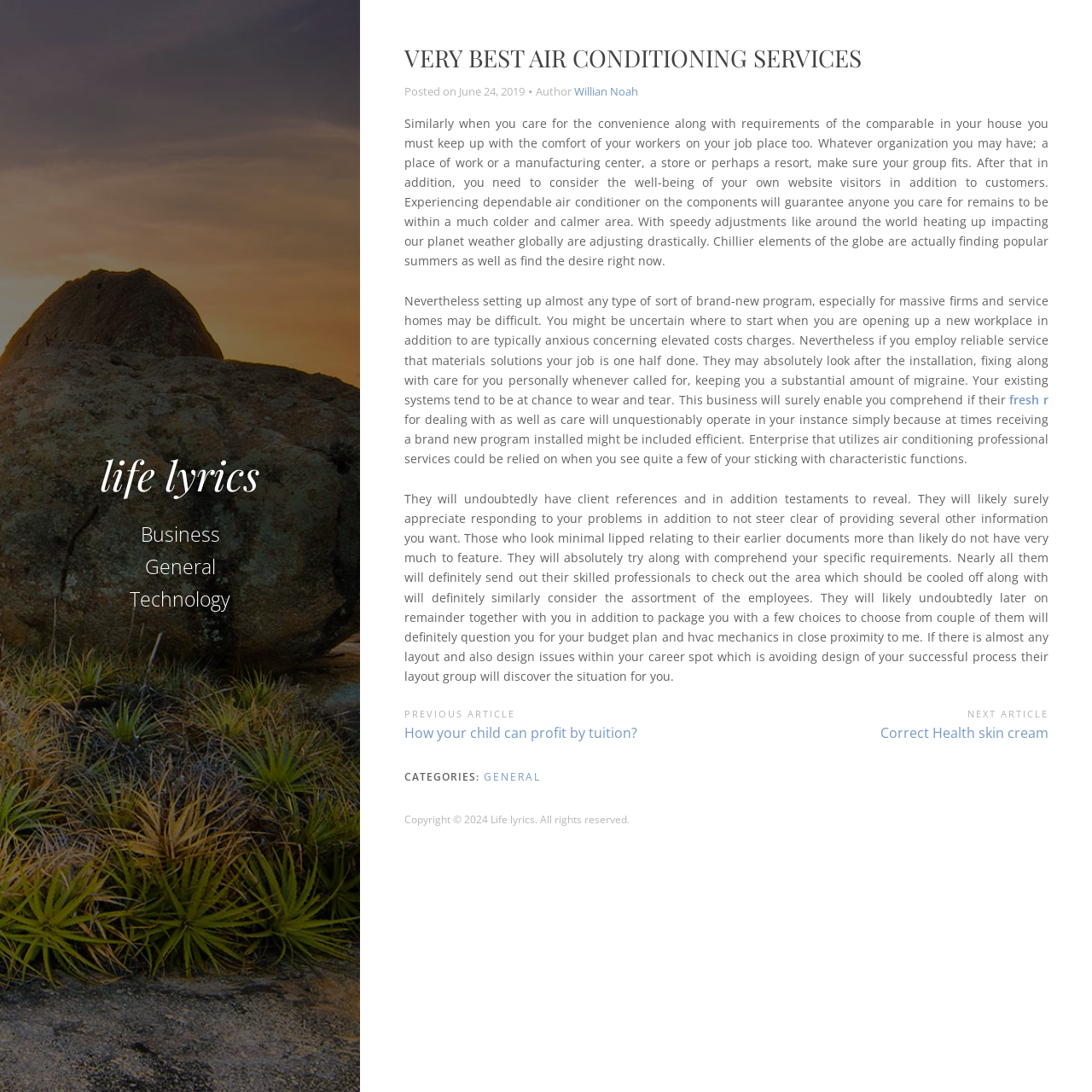What is the main topic of this article?
Please give a detailed and elaborate answer to the question.

Based on the content of the article, it appears to be discussing the importance of air conditioning services in the workplace and how to choose a reliable service provider.